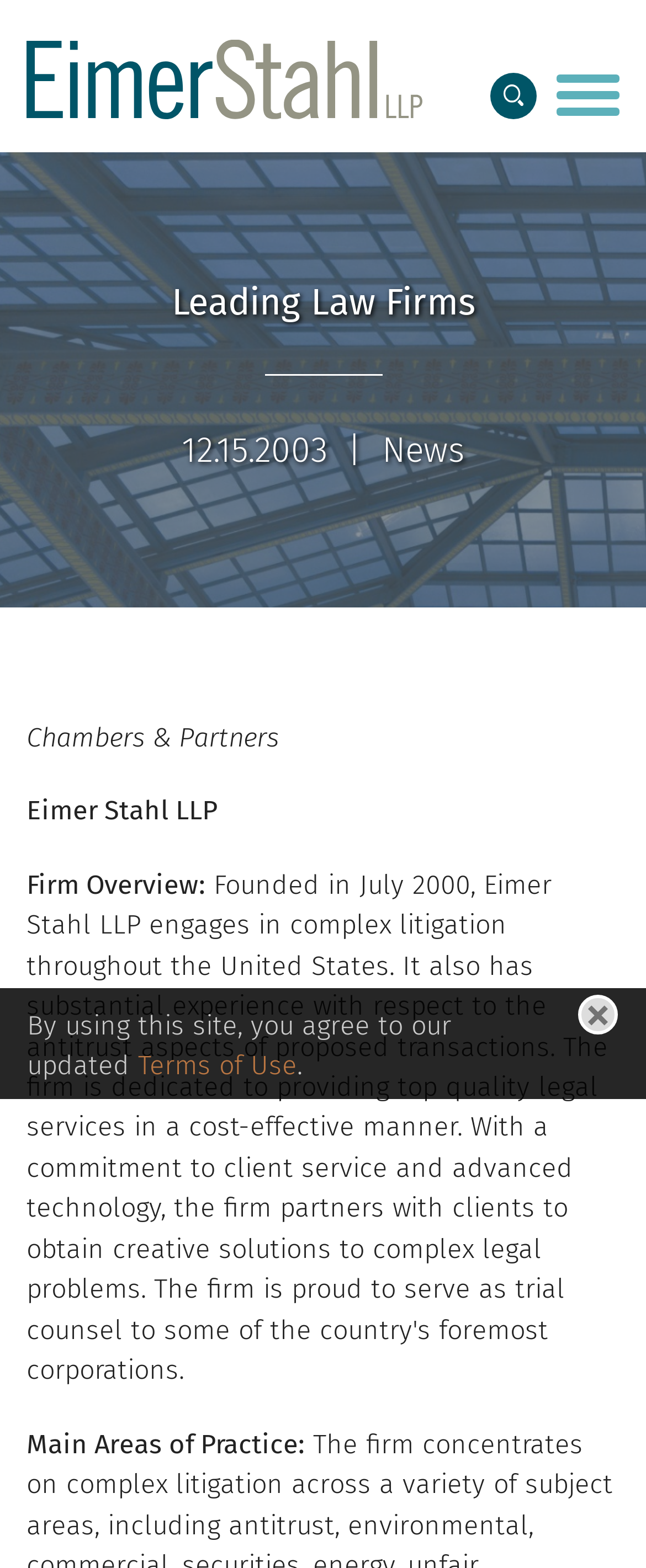What is the purpose of the 'Menu' button?
Give a single word or phrase answer based on the content of the image.

To control mainNav